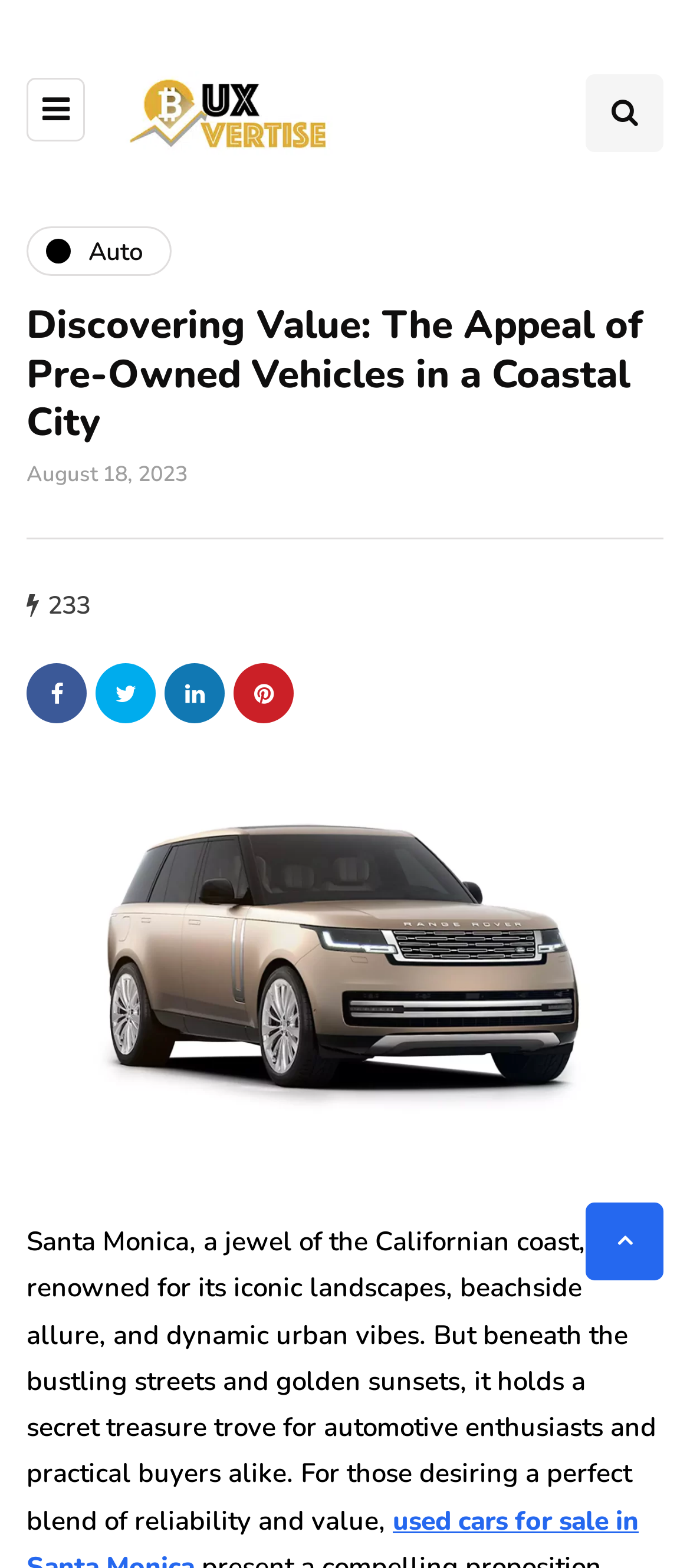Refer to the image and provide an in-depth answer to the question:
What is the name of the coastal city?

The question asks for the name of the coastal city mentioned in the webpage. By reading the text, we can find the answer in the sentence 'Santa Monica, a jewel of the Californian coast, is renowned for its iconic landscapes, beachside allure, and dynamic urban vibes.'